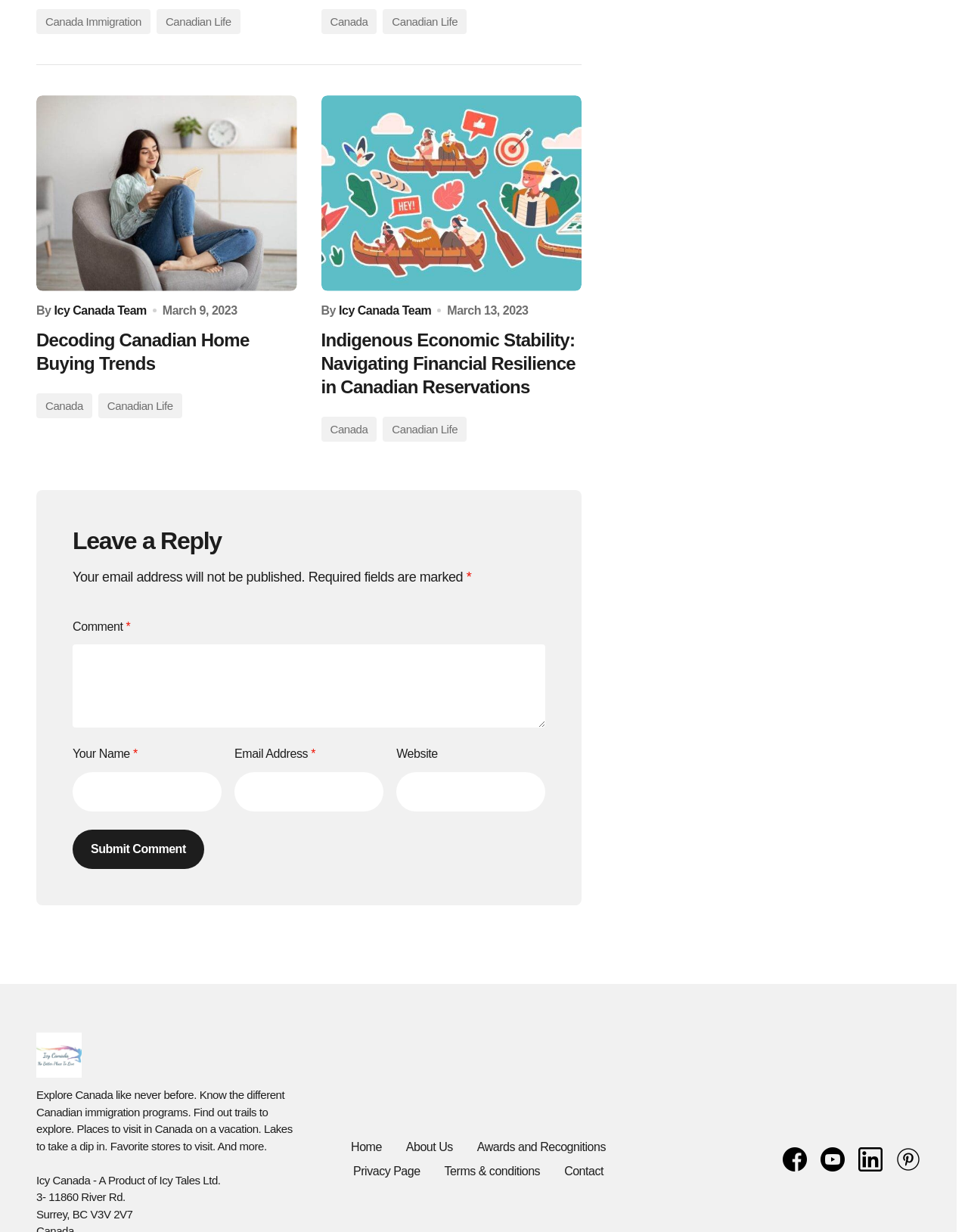Identify the bounding box of the UI element that matches this description: "parent_node: Comment * name="comment"".

[0.075, 0.523, 0.563, 0.591]